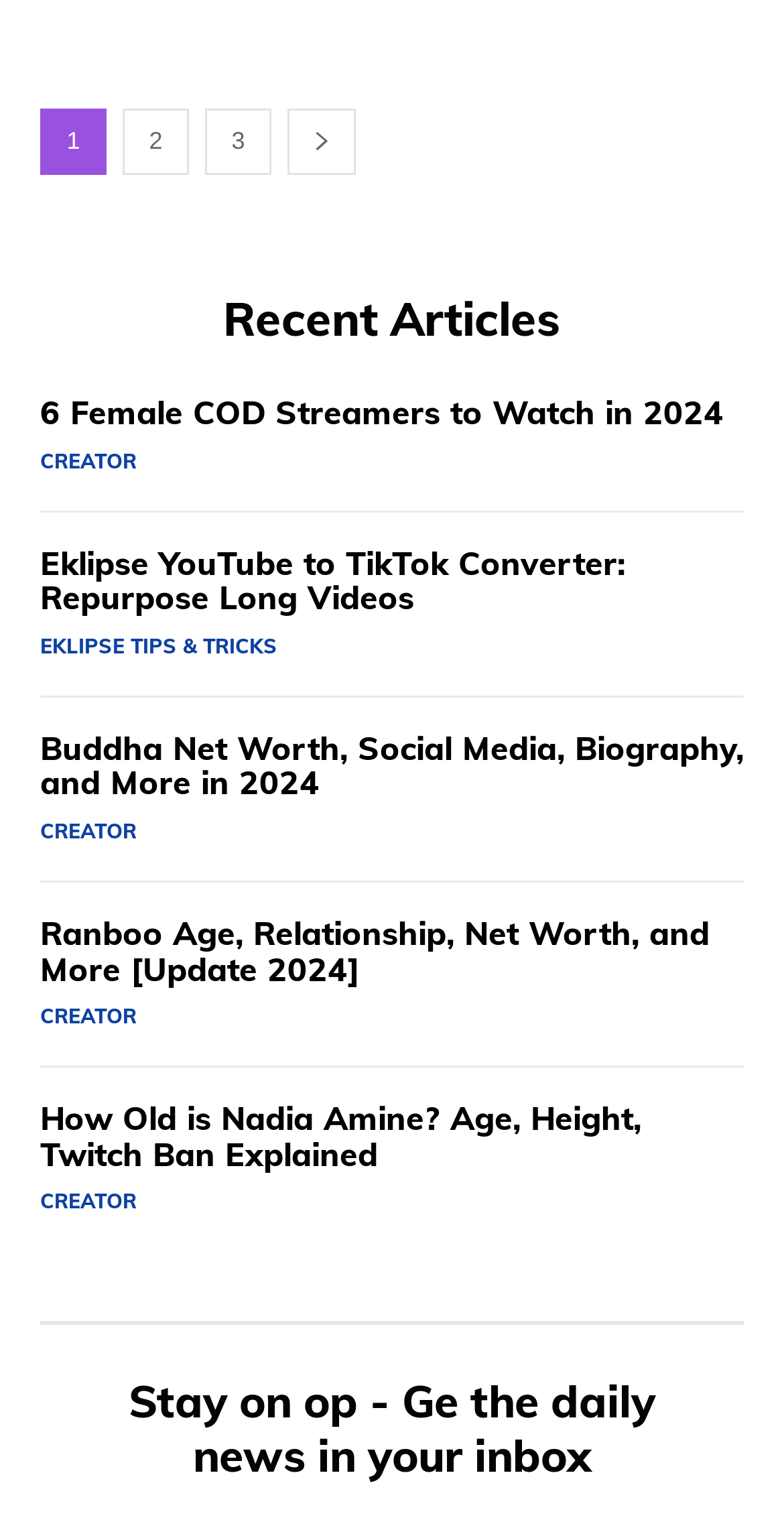How many links are there in the 'Recent Articles' section?
Using the image as a reference, answer the question with a short word or phrase.

5